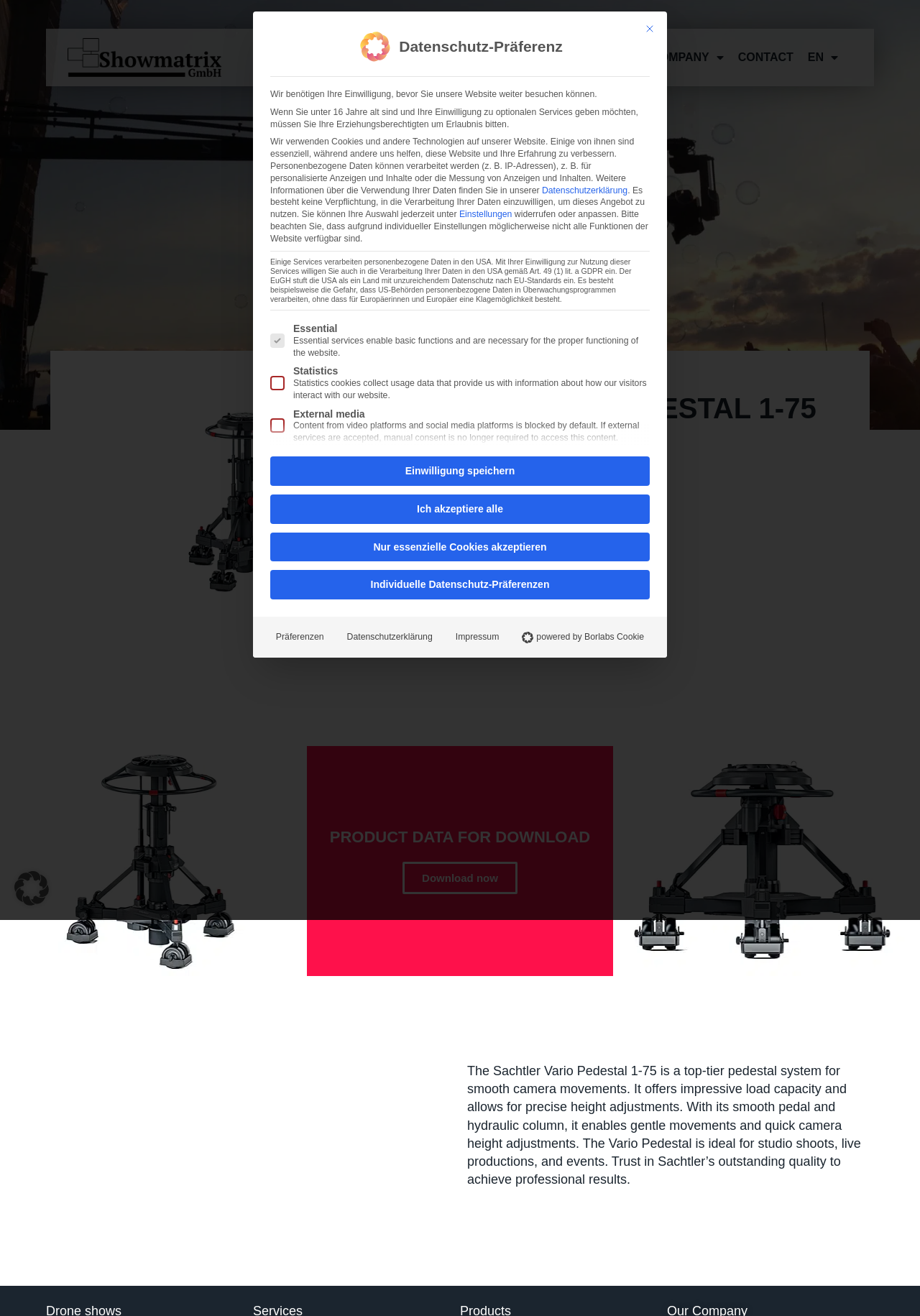Please give a one-word or short phrase response to the following question: 
What is the topic of the paragraph in the alert dialog?

Data protection